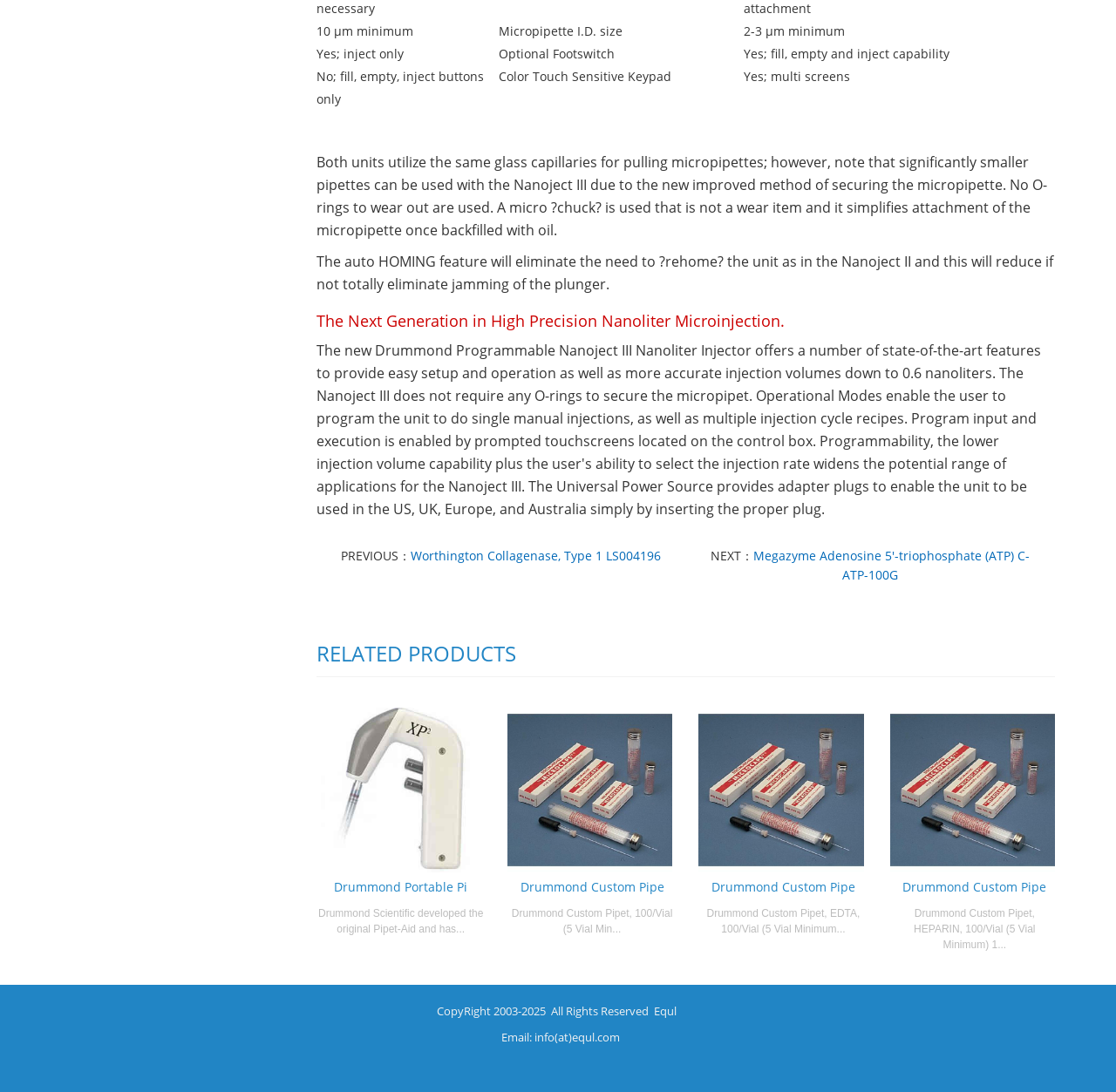Could you find the bounding box coordinates of the clickable area to complete this instruction: "Search for something"?

None